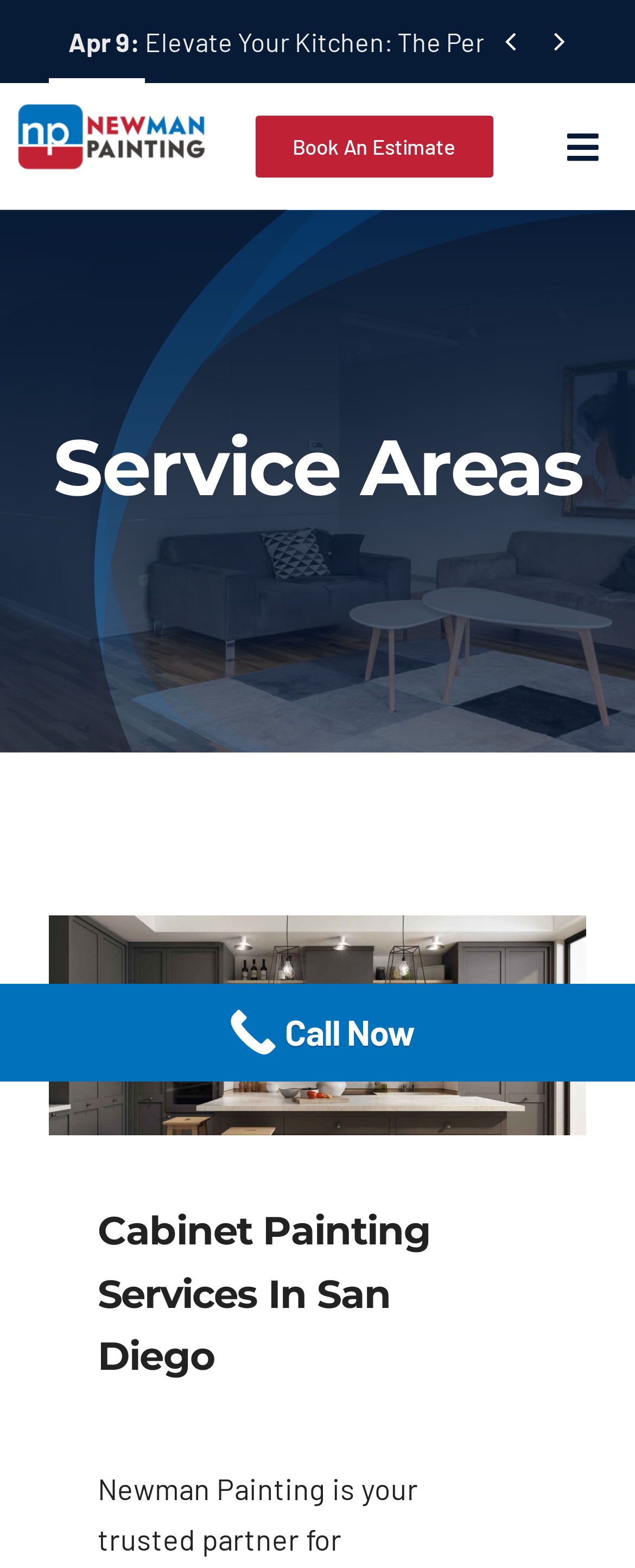Using the description: "", determine the UI element's bounding box coordinates. Ensure the coordinates are in the format of four float numbers between 0 and 1, i.e., [left, top, right, bottom].

[0.778, 0.016, 0.832, 0.037]